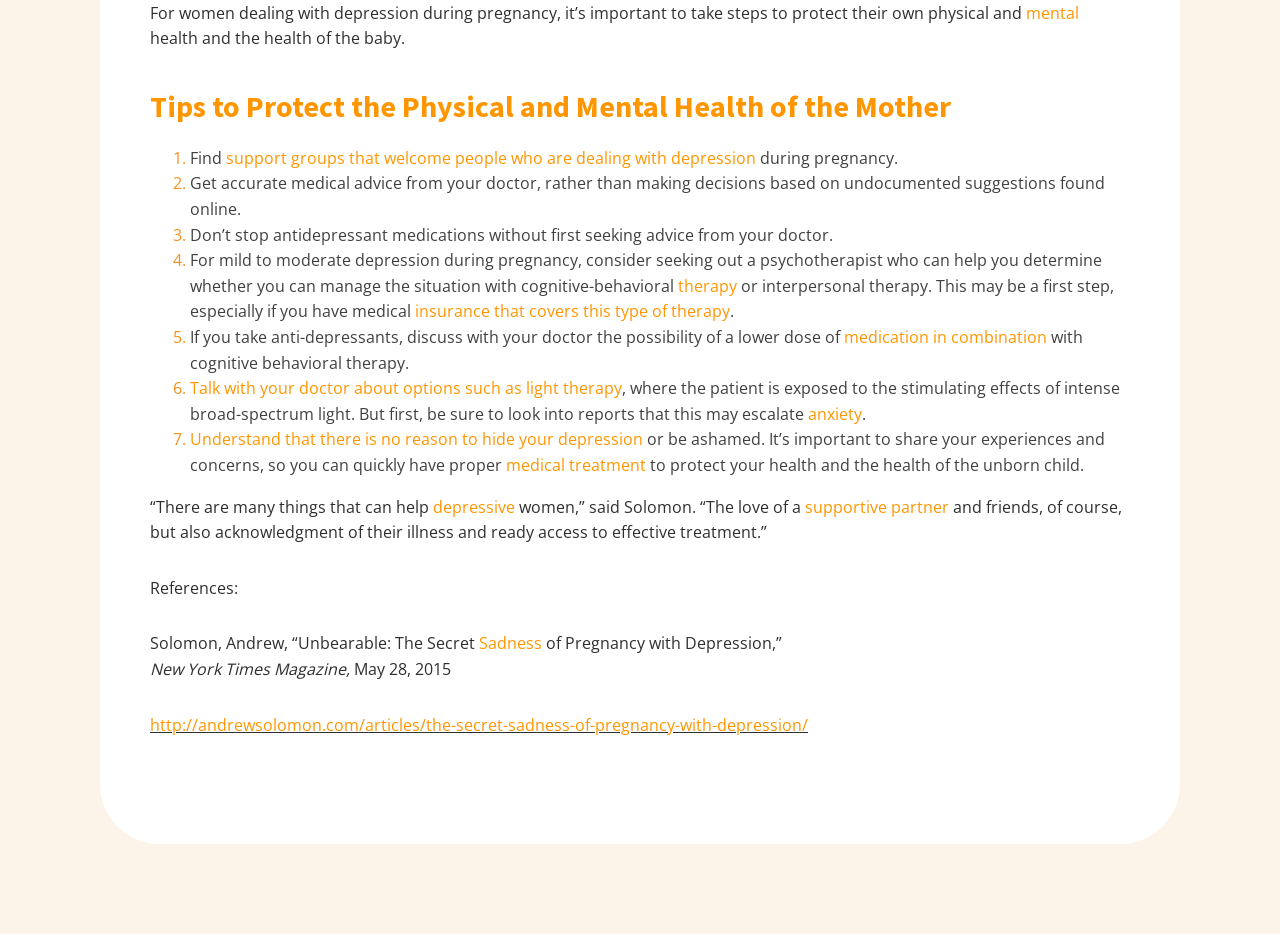Pinpoint the bounding box coordinates of the clickable element needed to complete the instruction: "Click on the link 'mental'". The coordinates should be provided as four float numbers between 0 and 1: [left, top, right, bottom].

[0.802, 0.002, 0.843, 0.025]